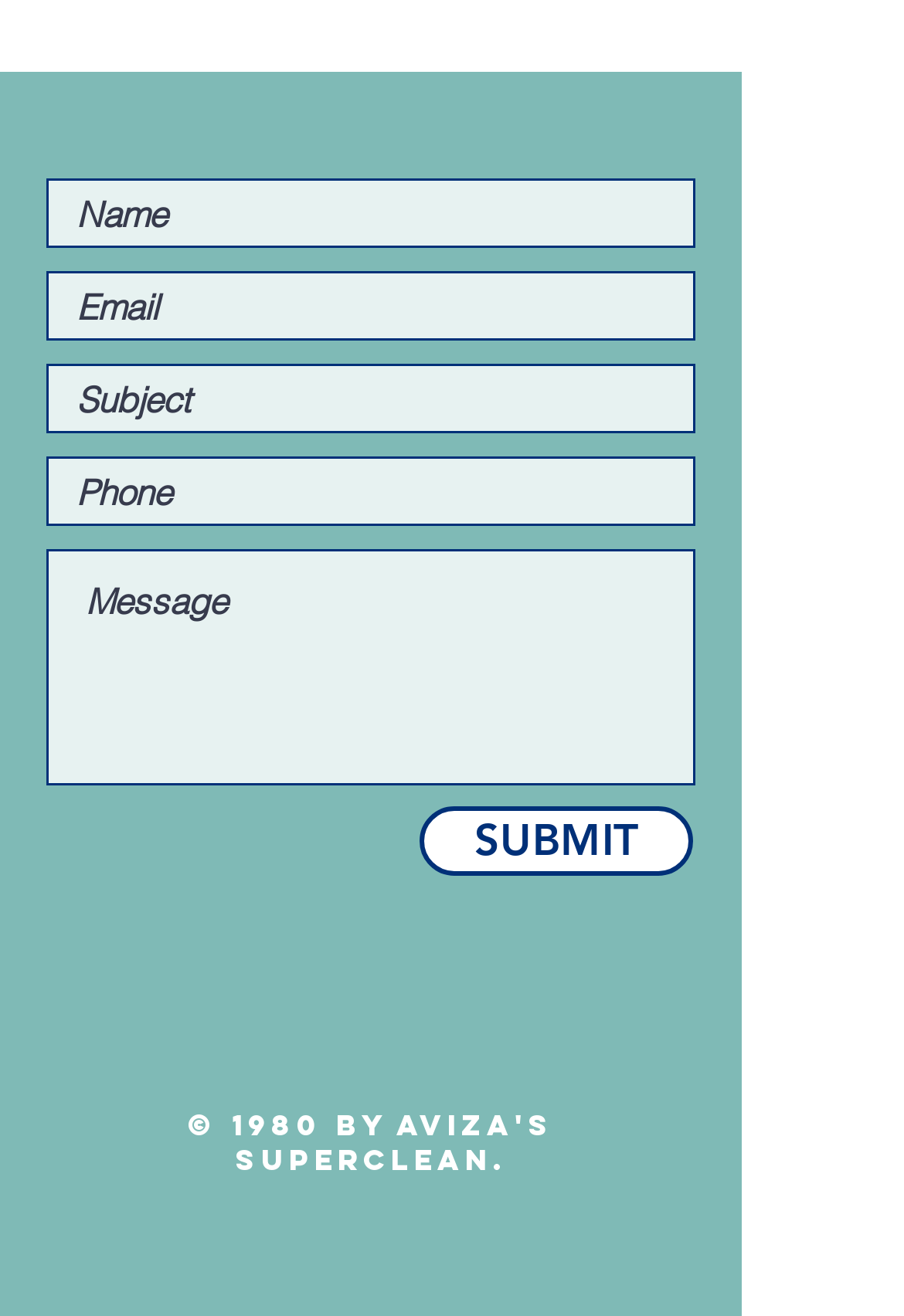Refer to the image and provide an in-depth answer to the question:
What is the position of the 'Phone' textbox?

By comparing the y1 and y2 coordinates of the textboxes, I determined that the 'Phone' textbox is positioned below the 'Subject' textbox, as its y1 coordinate is greater than that of the 'Subject' textbox.